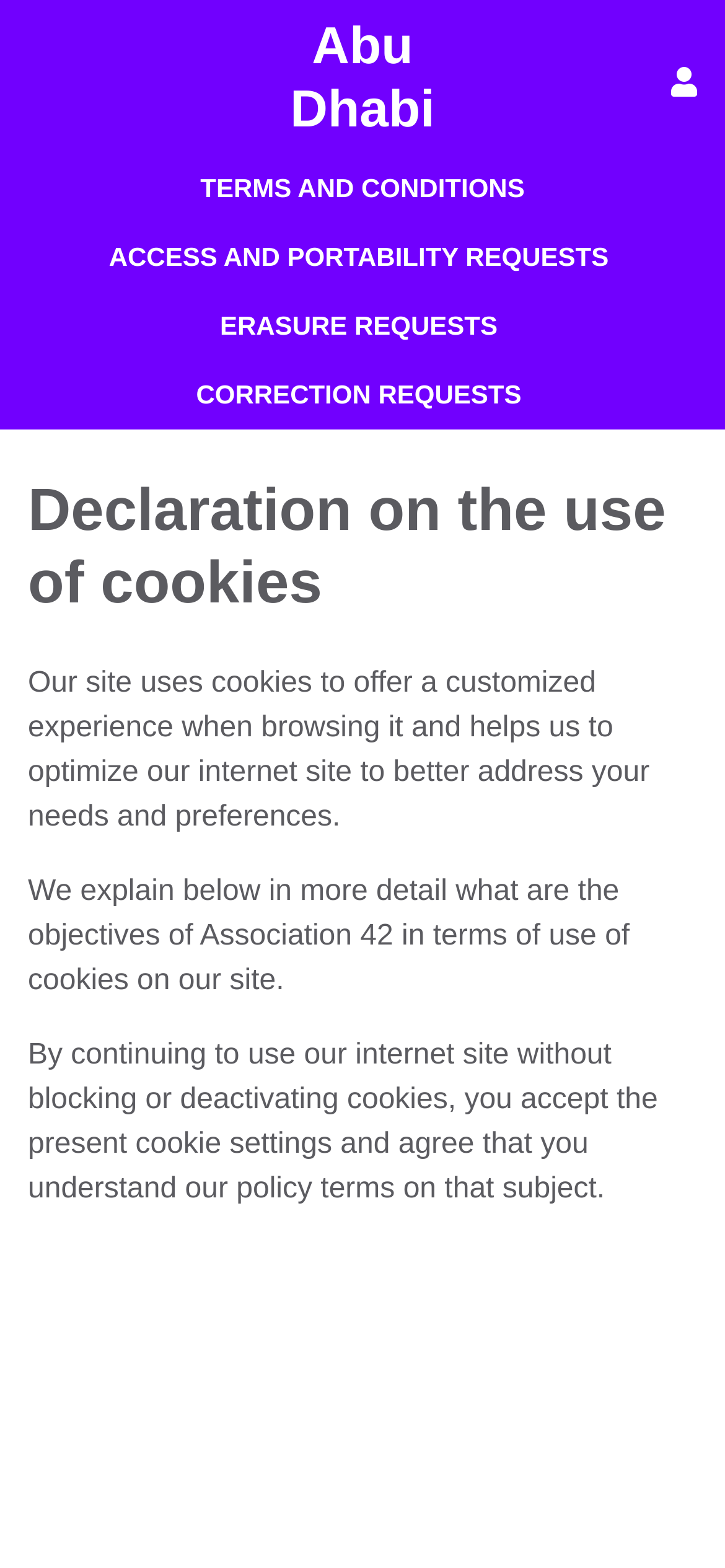Using the given element description, provide the bounding box coordinates (top-left x, top-left y, bottom-right x, bottom-right y) for the corresponding UI element in the screenshot: Terms and Conditions

[0.0, 0.099, 1.0, 0.143]